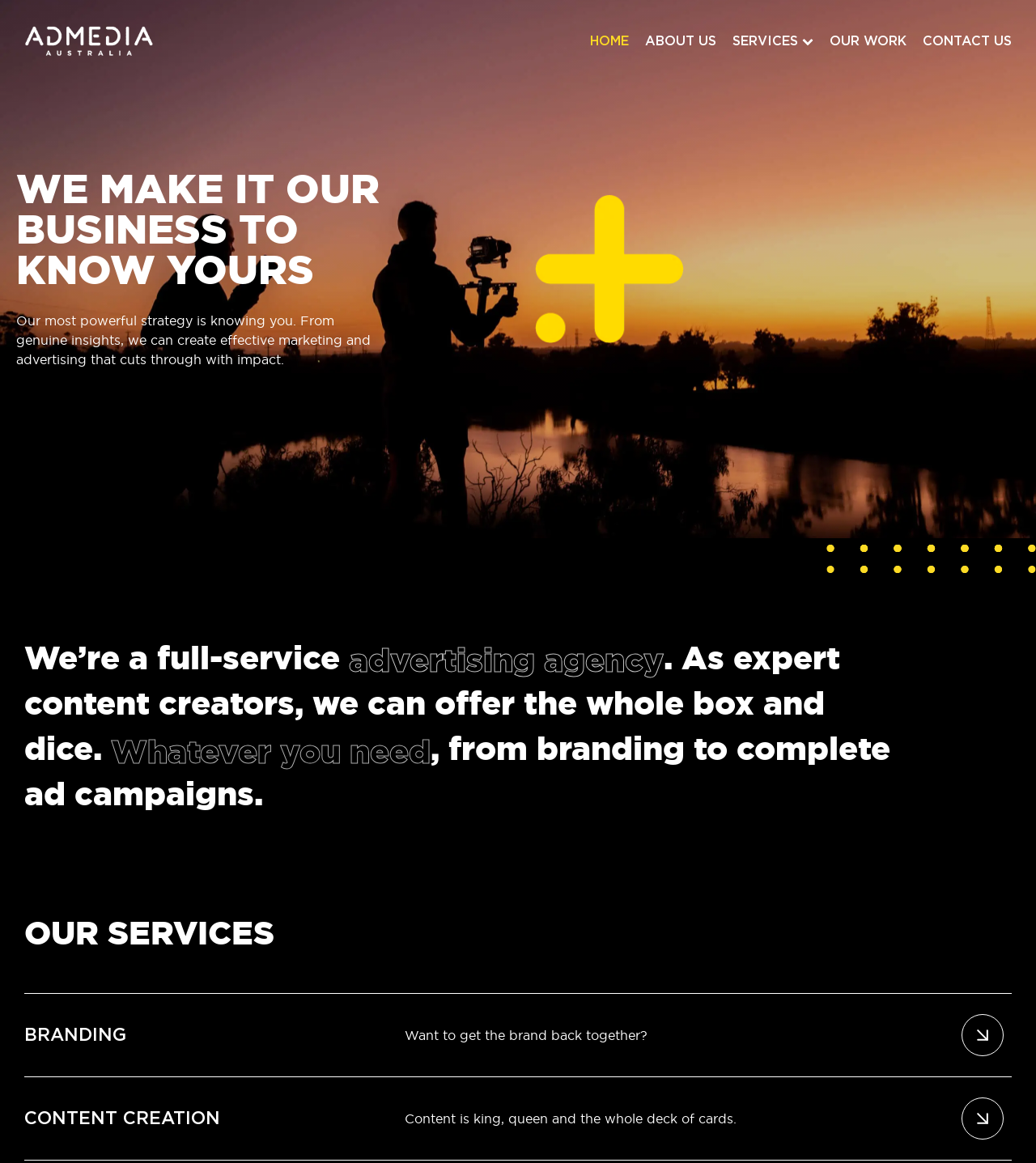Answer the question in one word or a short phrase:
What is the name of the agency?

Admedia Australia